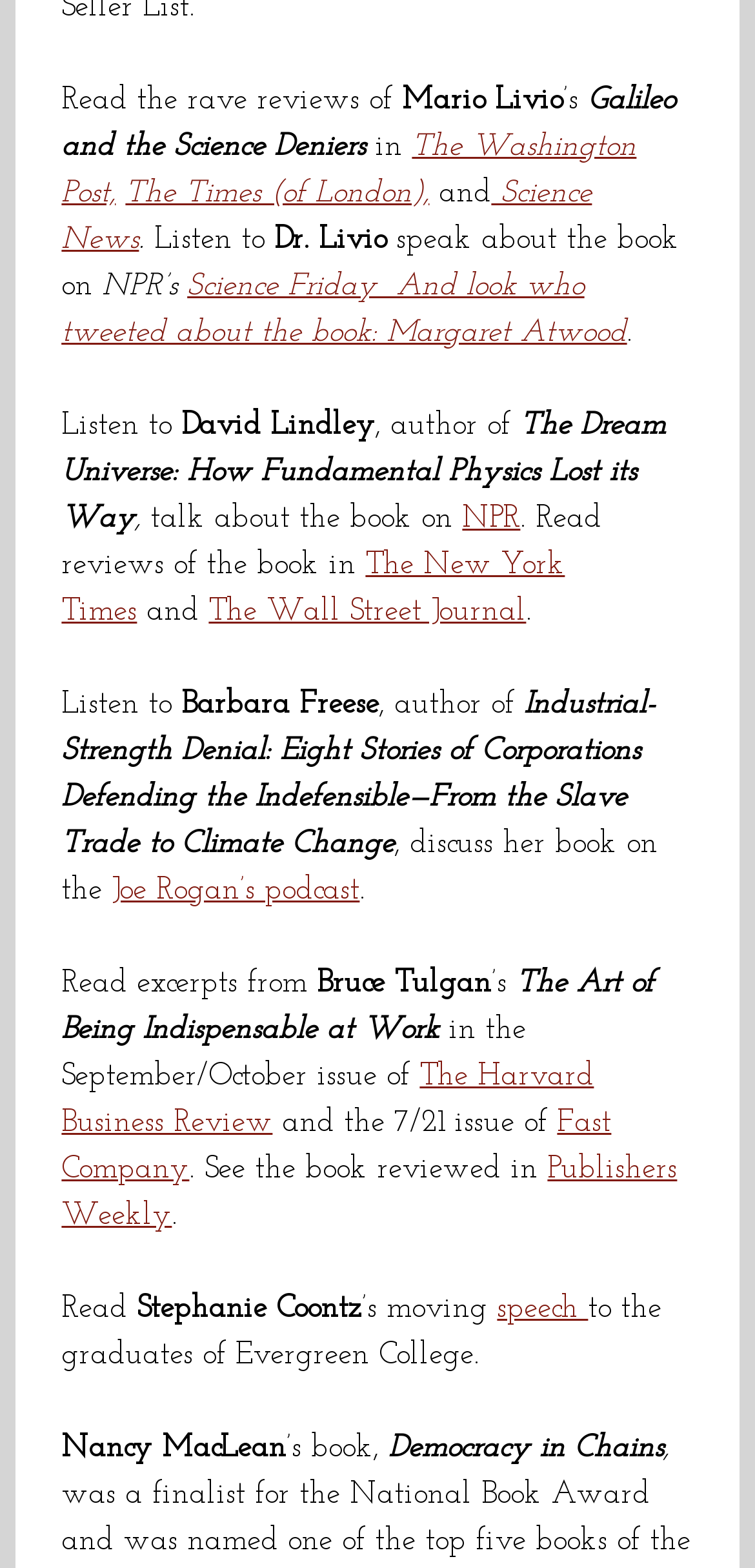Locate the bounding box of the UI element with the following description: "Joe Rogan’s podcast".

[0.148, 0.558, 0.476, 0.578]